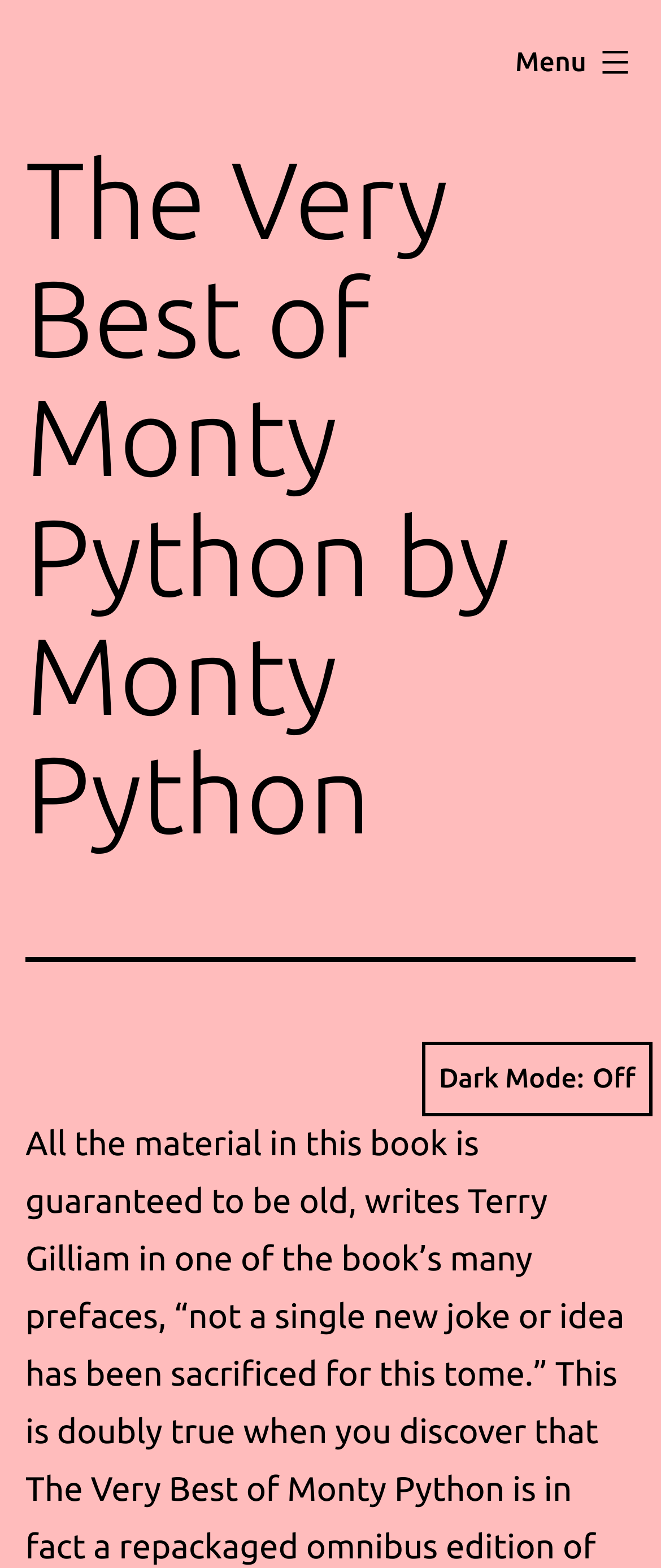Find the bounding box coordinates for the element described here: "Robert Wringham".

[0.036, 0.029, 0.275, 0.09]